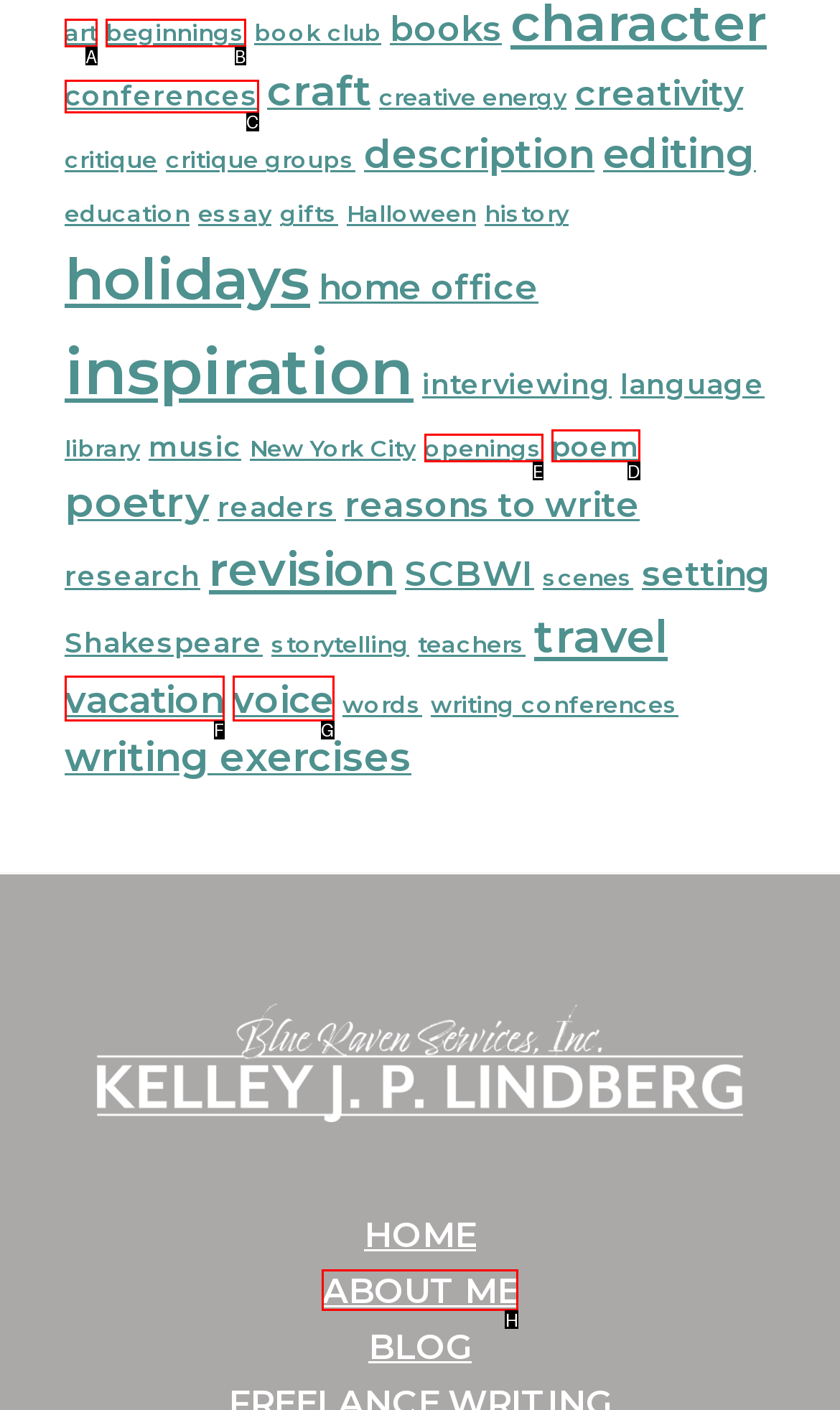Tell me which option I should click to complete the following task: view conferences Answer with the option's letter from the given choices directly.

C